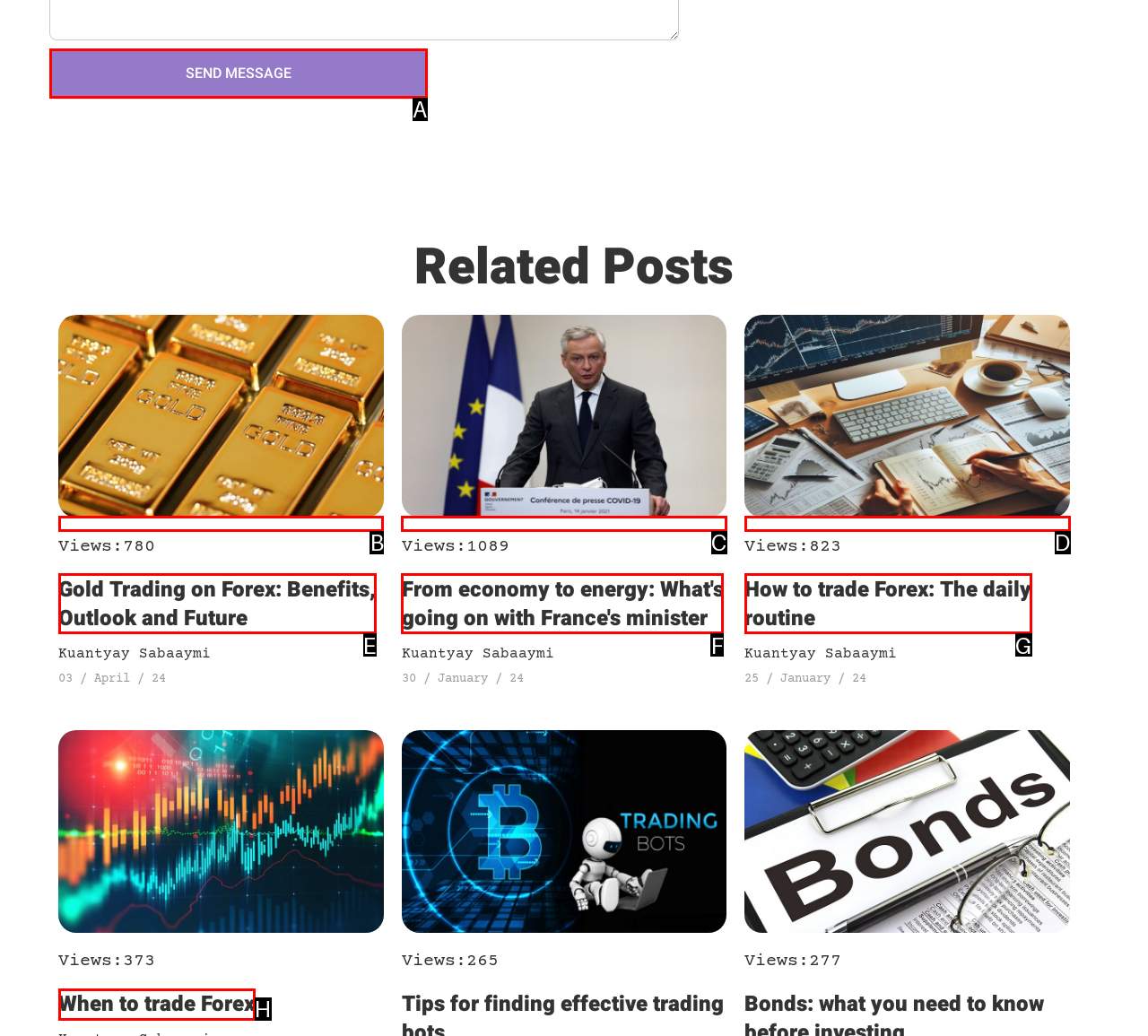Select the appropriate option that fits: When to trade Forex
Reply with the letter of the correct choice.

H